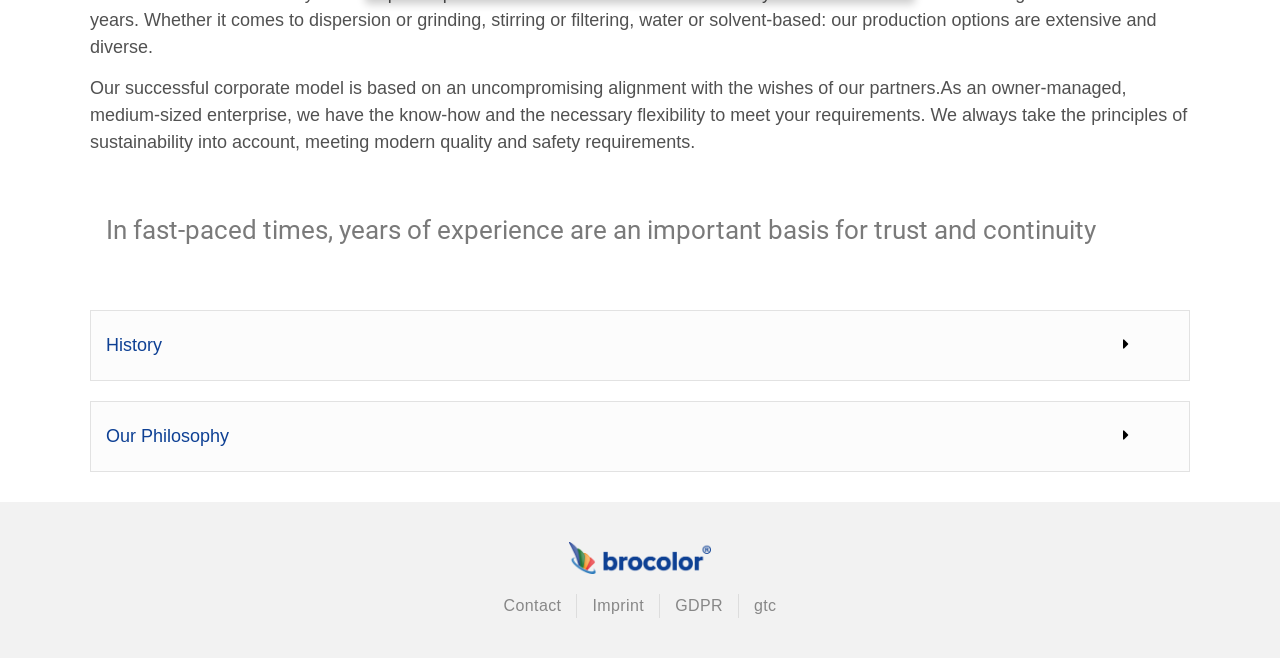Provide the bounding box coordinates for the UI element that is described as: "Show Cookie-Information Hide Cookie-Information".

[0.302, 0.537, 0.698, 0.563]